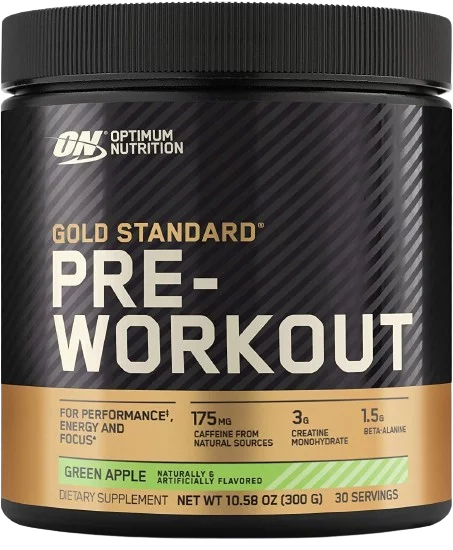With reference to the image, please provide a detailed answer to the following question: What is the primary purpose of the Gold Standard Pre-Workout formula?

The caption states that the Gold Standard Pre-Workout formula is designed to boost performance, energy, and focus, making it a premium choice for individuals looking to optimize their training sessions.